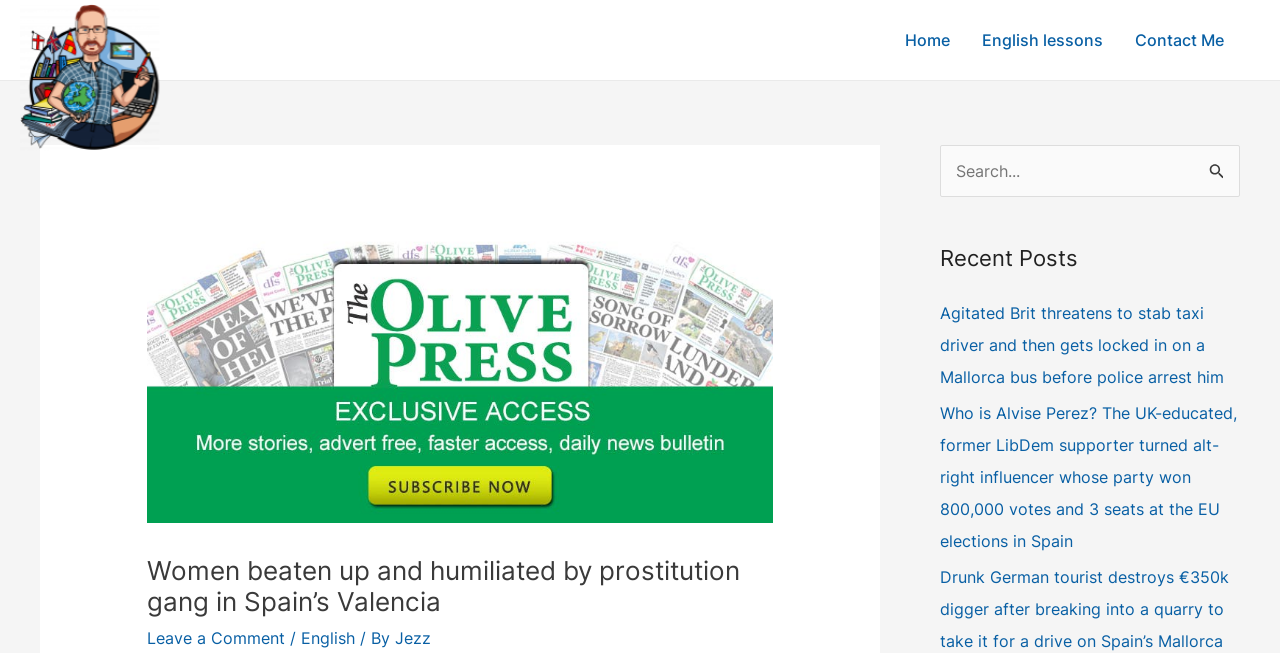What is the purpose of the search box?
Using the visual information, respond with a single word or phrase.

To search the website